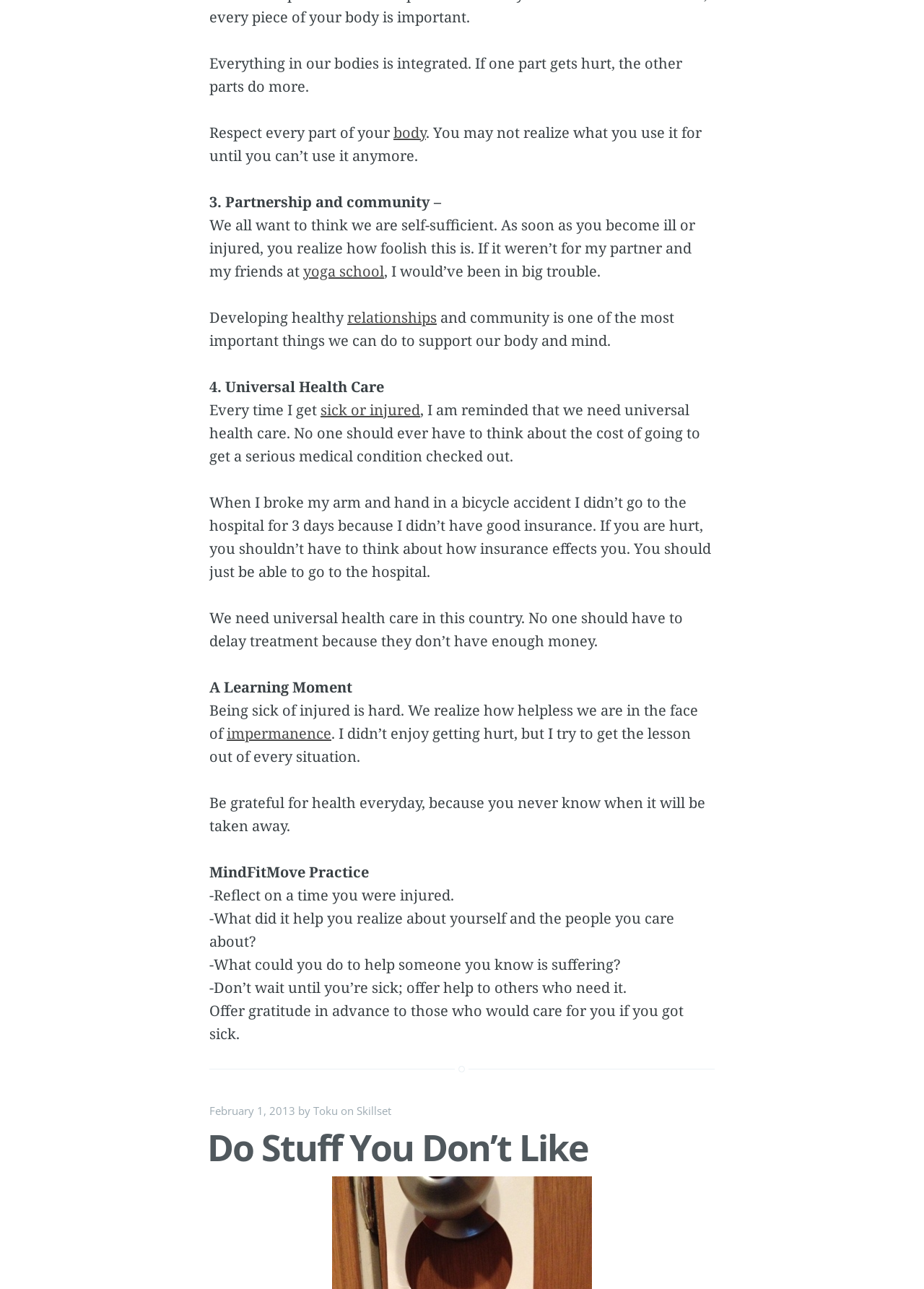Please reply to the following question with a single word or a short phrase:
What is the theme of the 'MindFitMove Practice' section?

Reflection and gratitude